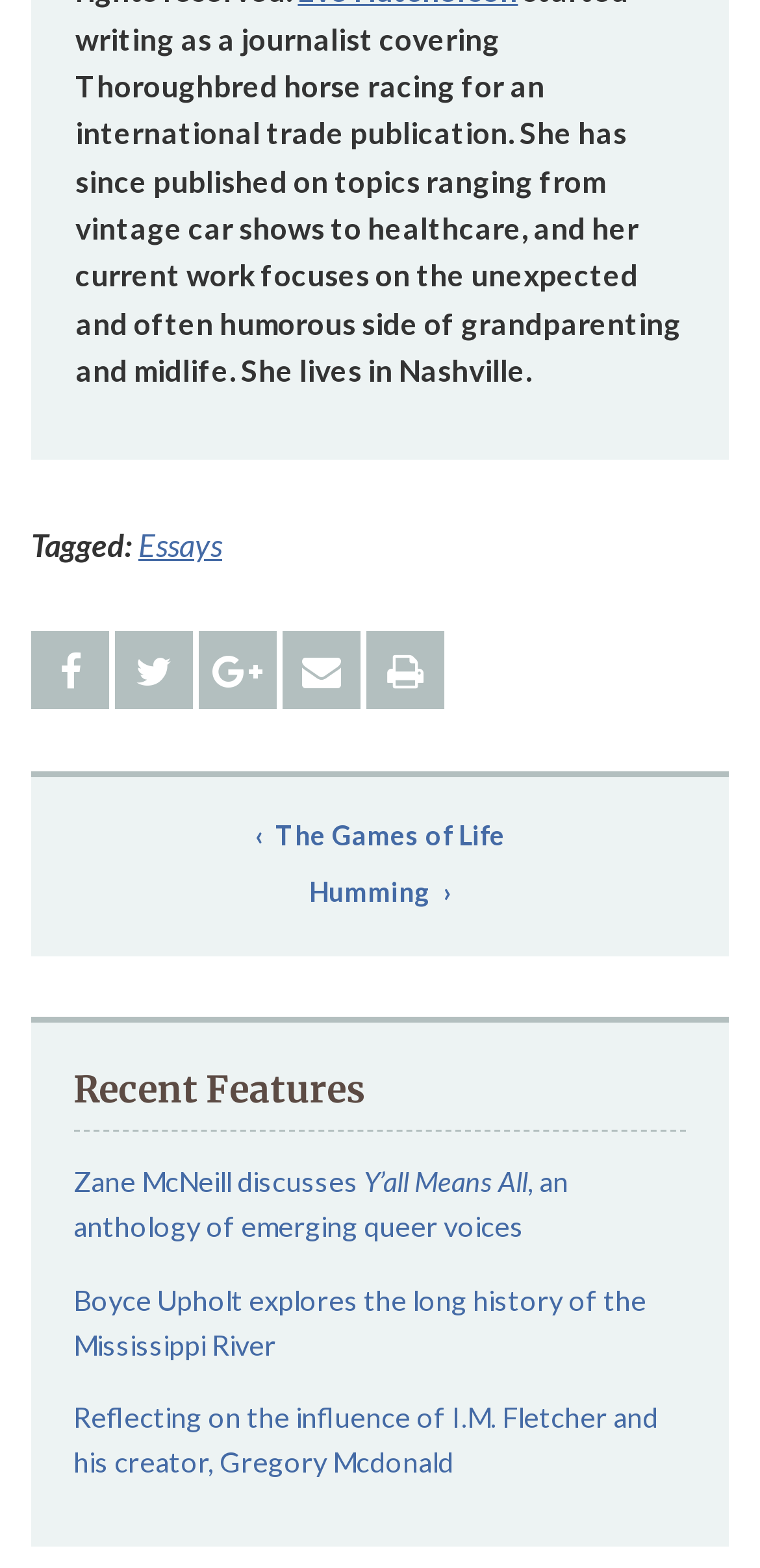With reference to the screenshot, provide a detailed response to the question below:
What is the purpose of the 'Posts' navigation?

The purpose of the 'Posts' navigation can be determined by looking at the heading 'Post navigation' which is located above the navigation links, indicating that the navigation is used to navigate through posts.